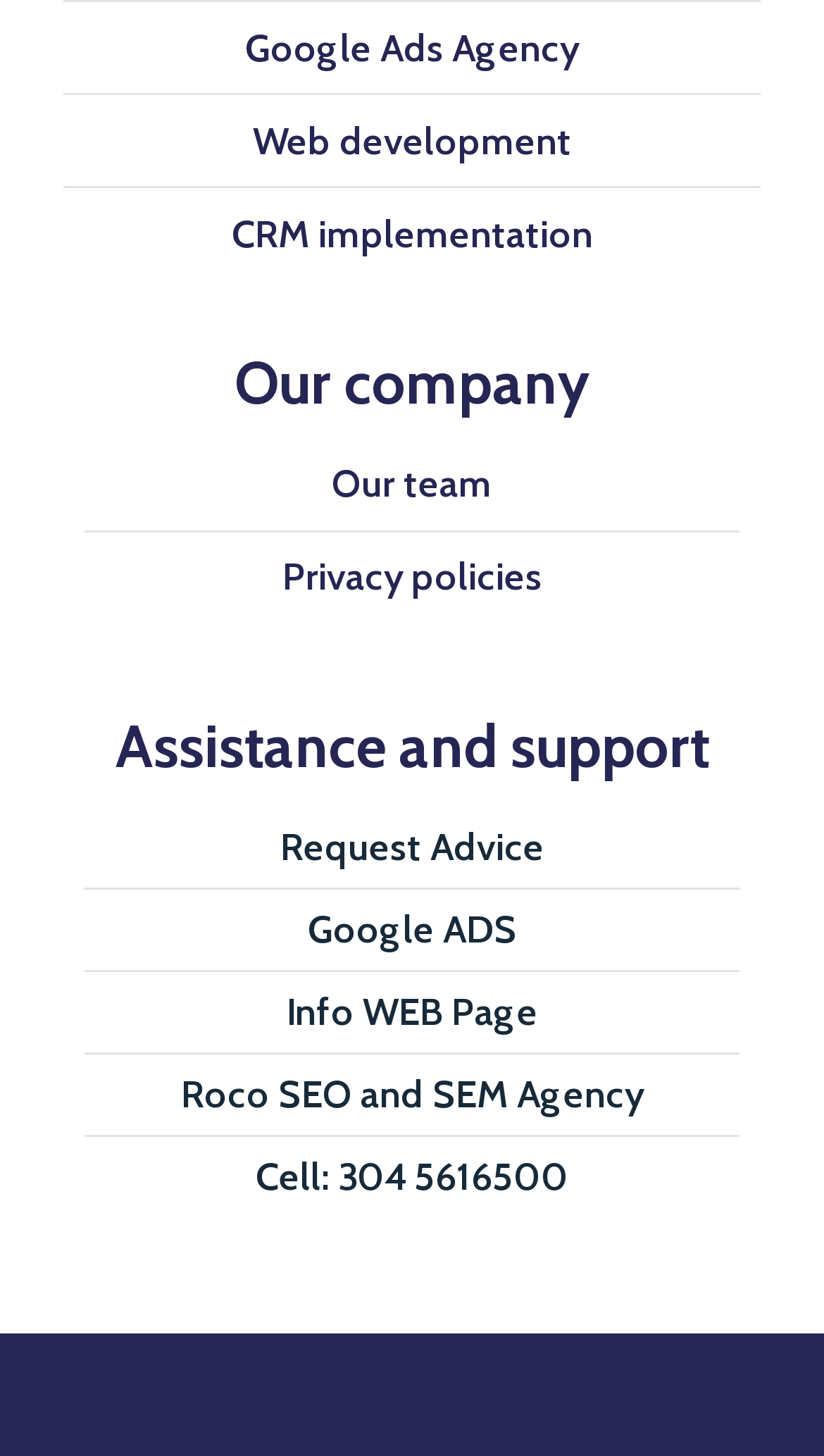Indicate the bounding box coordinates of the element that needs to be clicked to satisfy the following instruction: "Read about Our company". The coordinates should be four float numbers between 0 and 1, i.e., [left, top, right, bottom].

[0.103, 0.236, 0.897, 0.289]